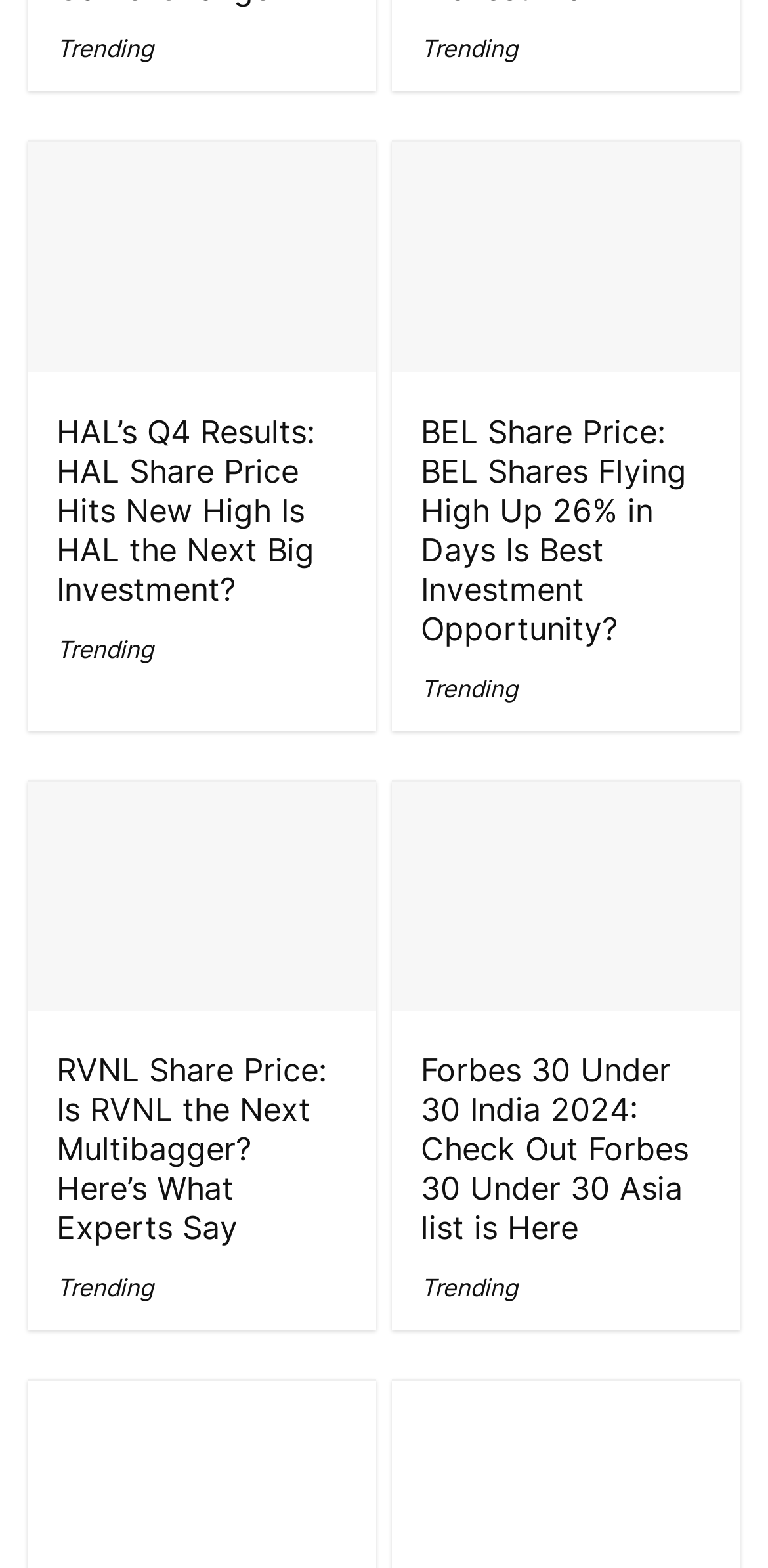Provide your answer to the question using just one word or phrase: What is the subject of the third article?

RVNL Share Price